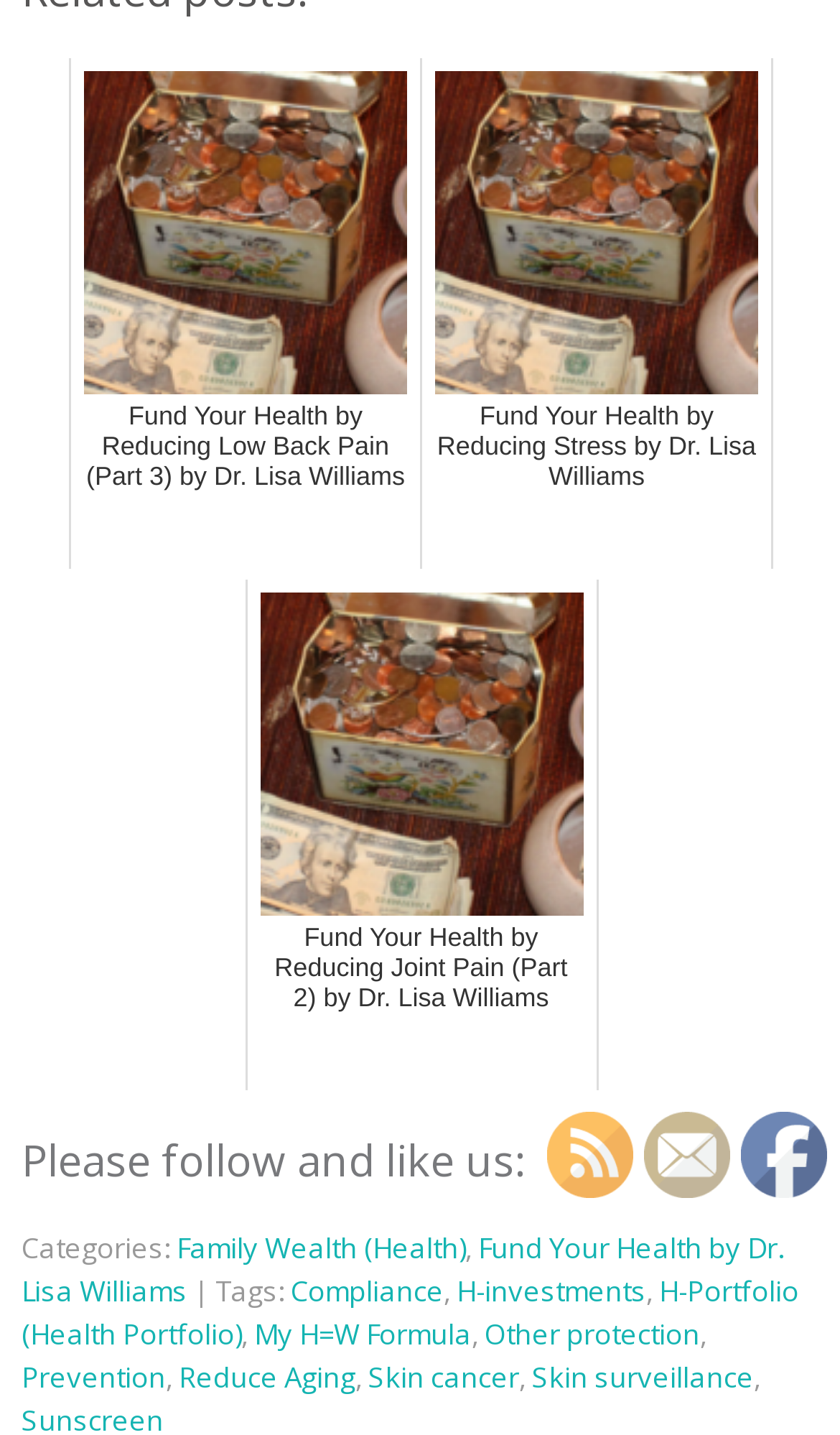Determine the coordinates of the bounding box that should be clicked to complete the instruction: "Follow on Facebook". The coordinates should be represented by four float numbers between 0 and 1: [left, top, right, bottom].

[0.882, 0.775, 0.985, 0.835]